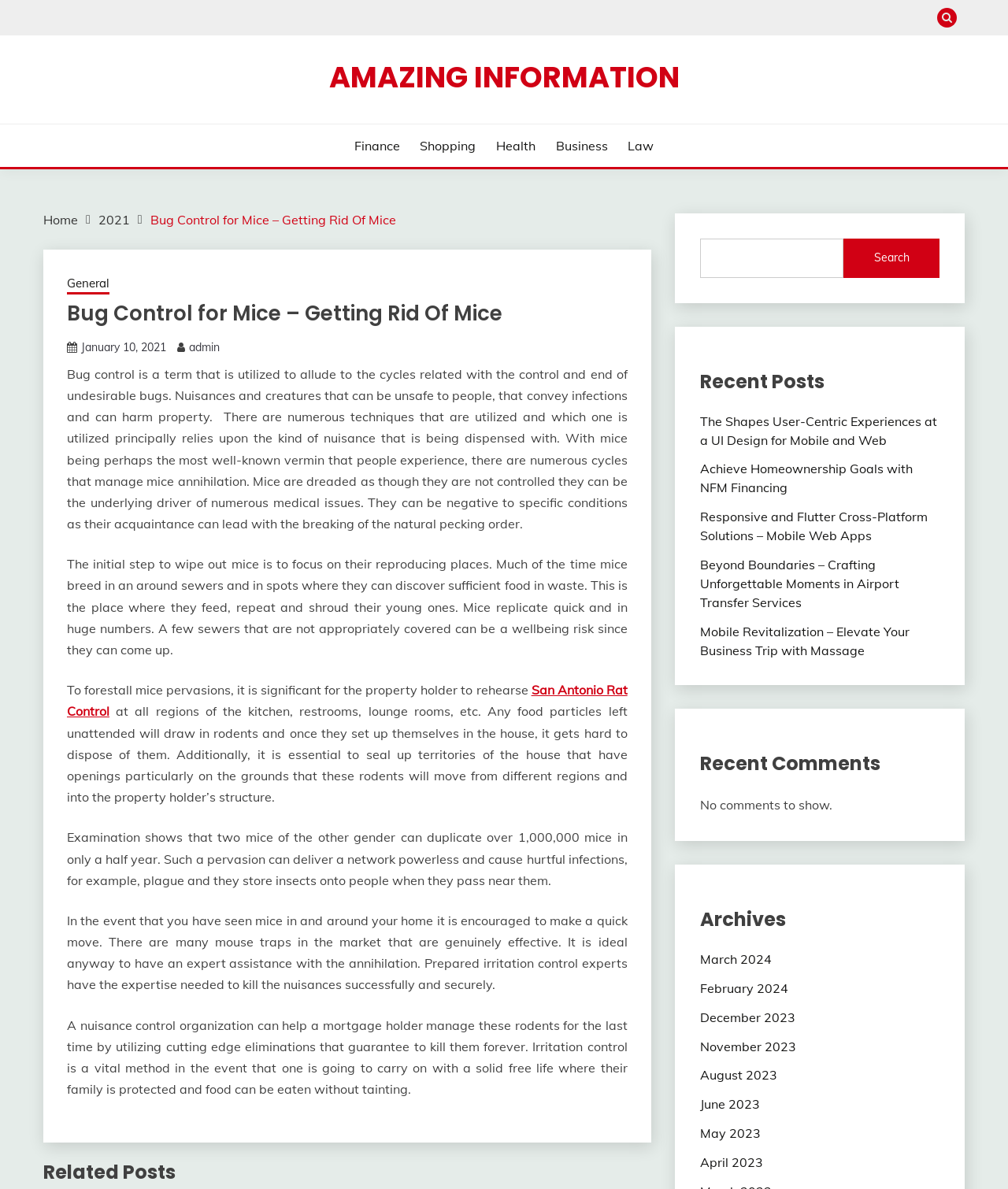What is the main topic of this webpage?
Please provide a comprehensive answer based on the details in the screenshot.

Based on the webpage content, the main topic is about controlling and eliminating mice, which is a type of pest that can cause harm to humans and property.